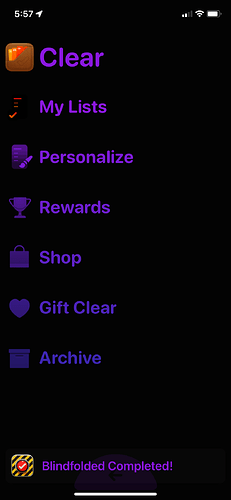Utilize the details in the image to give a detailed response to the question: What is the color of the accents in the dark theme?

The mobile app interface features a sleek dark theme with vibrant purple accents, which adds a pop of color to the overall design.